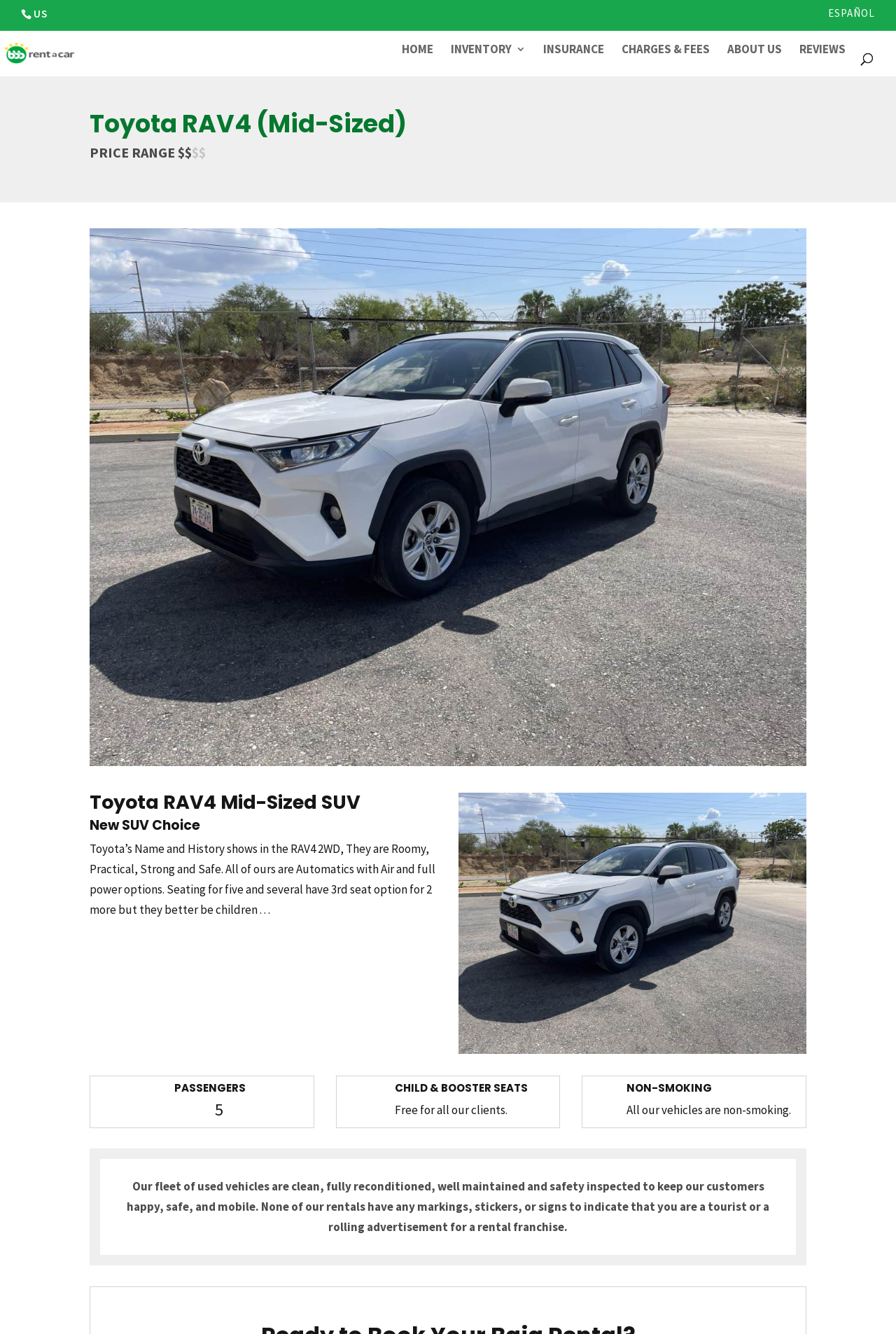What is the price range of Toyota RAV4?
Provide a one-word or short-phrase answer based on the image.

Not specified